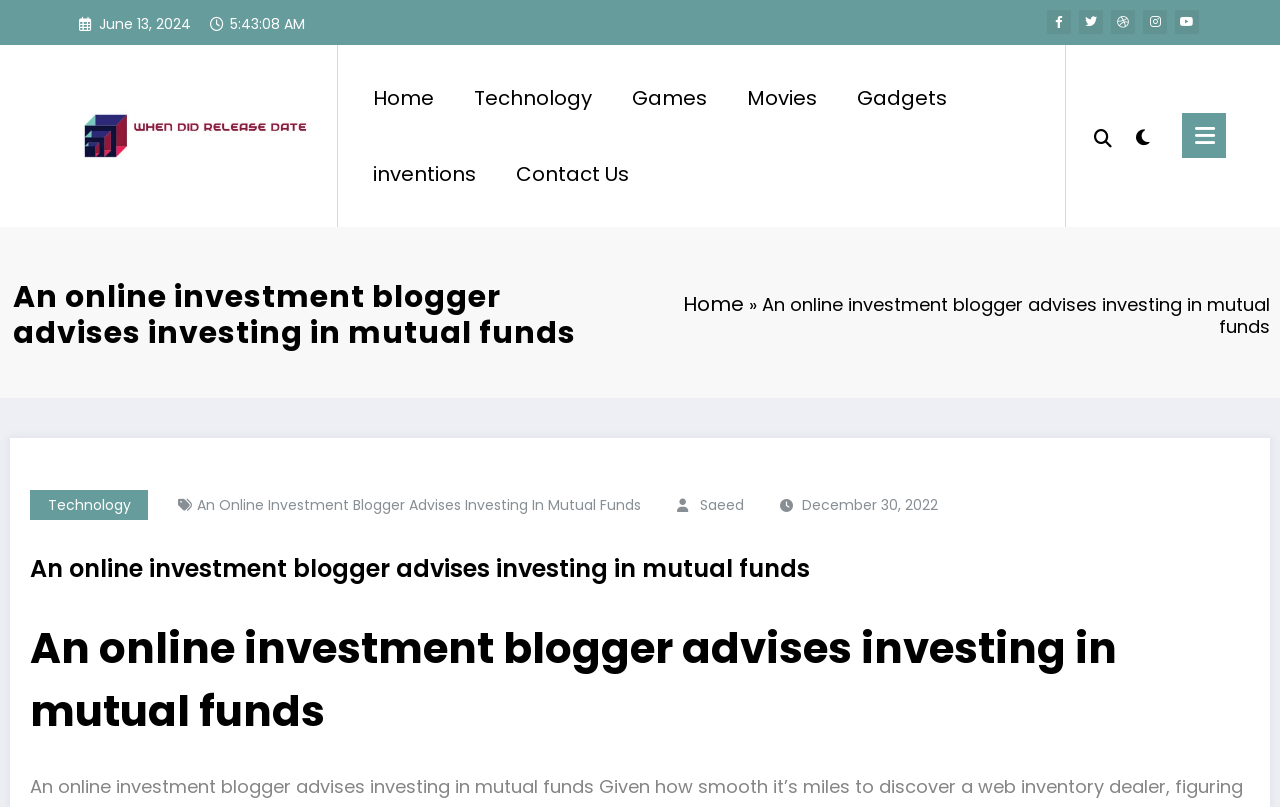Please answer the following question as detailed as possible based on the image: 
What is the date of the blog post?

I found the date of the blog post by looking at the text 'December 30, 2022' which is located below the blog post title and above the author's name.